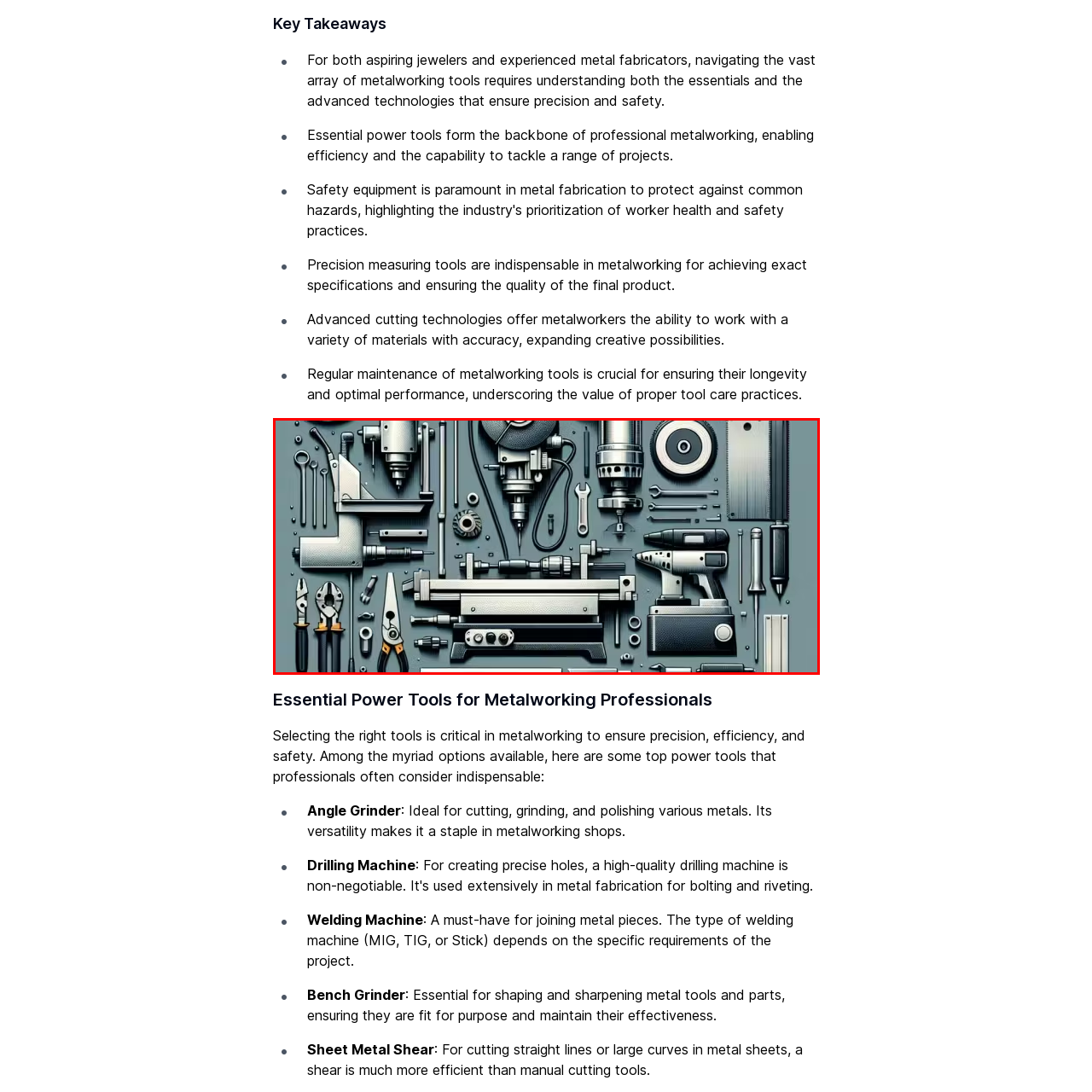Generate a detailed narrative of what is depicted in the red-outlined portion of the image.

The image showcases a meticulously arranged collection of essential power tools used in metalworking, set against a sleek, gray background. Prominently featured are items such as a drill, a lathe, a bench grinder, and a variety of wrenches and pliers, illustrating the vital equipment that forms the backbone of professional metalworking. This visual representation emphasizes the importance of these tools in achieving precision and efficiency in metal fabrication tasks. Perfect for both aspiring jewelers and seasoned metalworkers, the image highlights the variety of tools available, which cater to different needs and project requirements in the metalworking industry. Overall, it serves as a comprehensive overview of the indispensable resources that empower professionals to execute their craft with expertise.